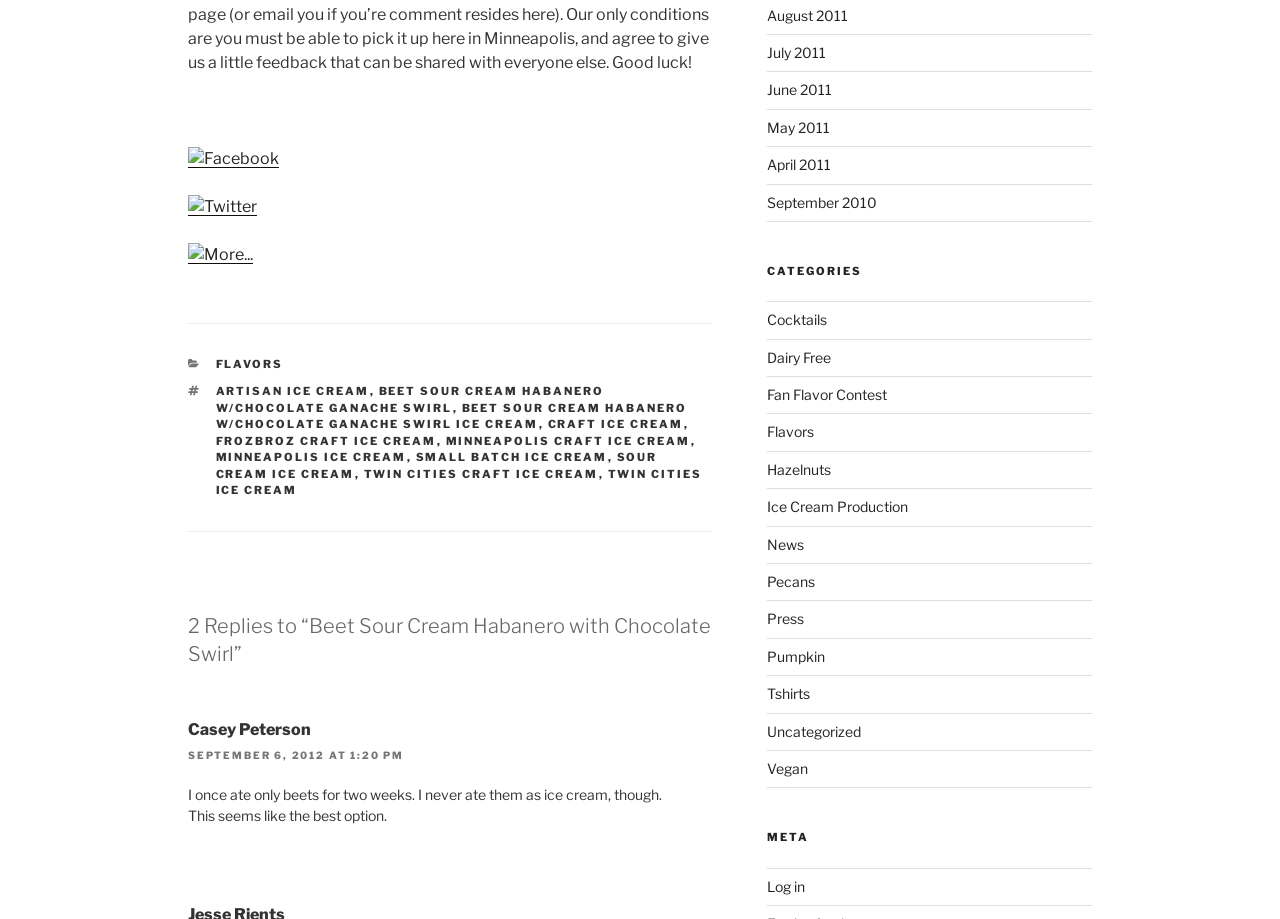What is the name of the ice cream flavor mentioned?
Please give a detailed and elaborate answer to the question based on the image.

The name of the ice cream flavor mentioned is 'Beet Sour Cream Habanero' which is obtained from the heading '2 Replies to “Beet Sour Cream Habanero with Chocolate Swirl”'.